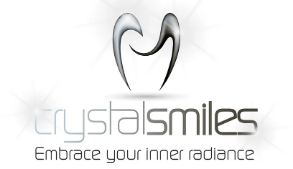Explain what is happening in the image with elaborate details.

The image features the logo of Crystal Smiles, a dental clinic. It showcases a stylized dental theme, emphasizing a clean, modern aesthetic. The logo prominently displays the name "crystalsmiles" in a sleek font, accompanied by the tagline "Embrace your inner radiance," which suggests a focus on both dental health and confidence. The design incorporates elements that represent dental care, likely aimed at creating a welcoming and professional impression for patients. This branding reflects the clinic's commitment to providing quality dental services and promoting healthy smiles.